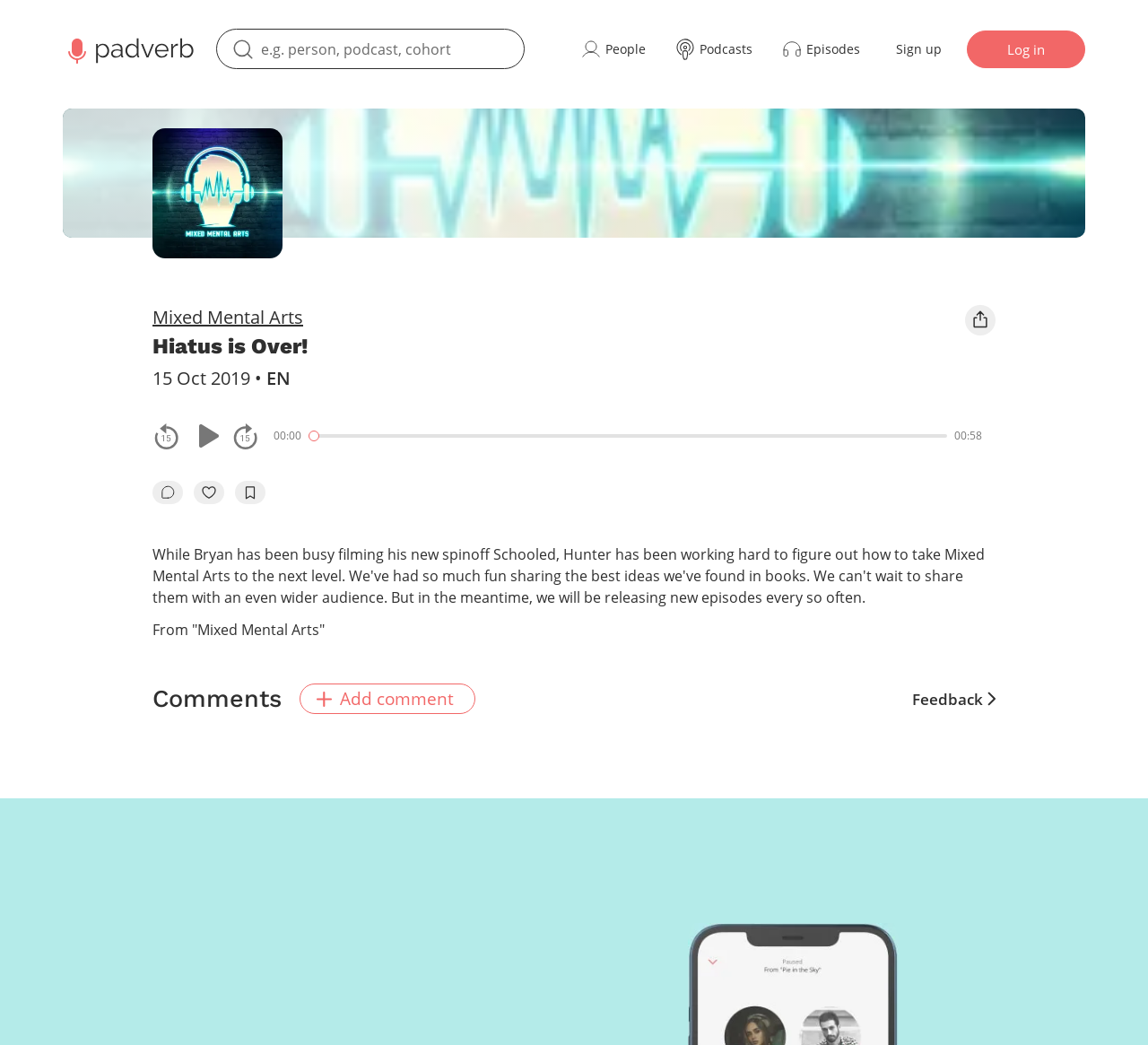Elaborate on the different components and information displayed on the webpage.

The webpage appears to be a podcast episode page, specifically for the "Mixed Mental Arts" podcast. At the top, there is a main page link with a small image, followed by a search box. Below that, there are three links with accompanying images: "People", "Podcasts", and "Episodes". 

To the right of these links, there are two buttons: "Sign up" and "Log in". Below these buttons, there is a heading that reads "Hiatus is Over!" with a date "15 Oct 2019" and a language indicator "EN". 

The main content of the page is a podcast player, which includes buttons to rewind, play or pause, and fast-forward the track. There is also a progress bar and a slider to control the playback. The current and total playback times are displayed as "00:00" and "00:58", respectively.

Below the podcast player, there are links to view episode comments, add a comment, and provide feedback. There are also buttons to like and add the episode to bookmarks, each with a small image. Finally, there is a text indicating that the episode is from "Mixed Mental Arts".